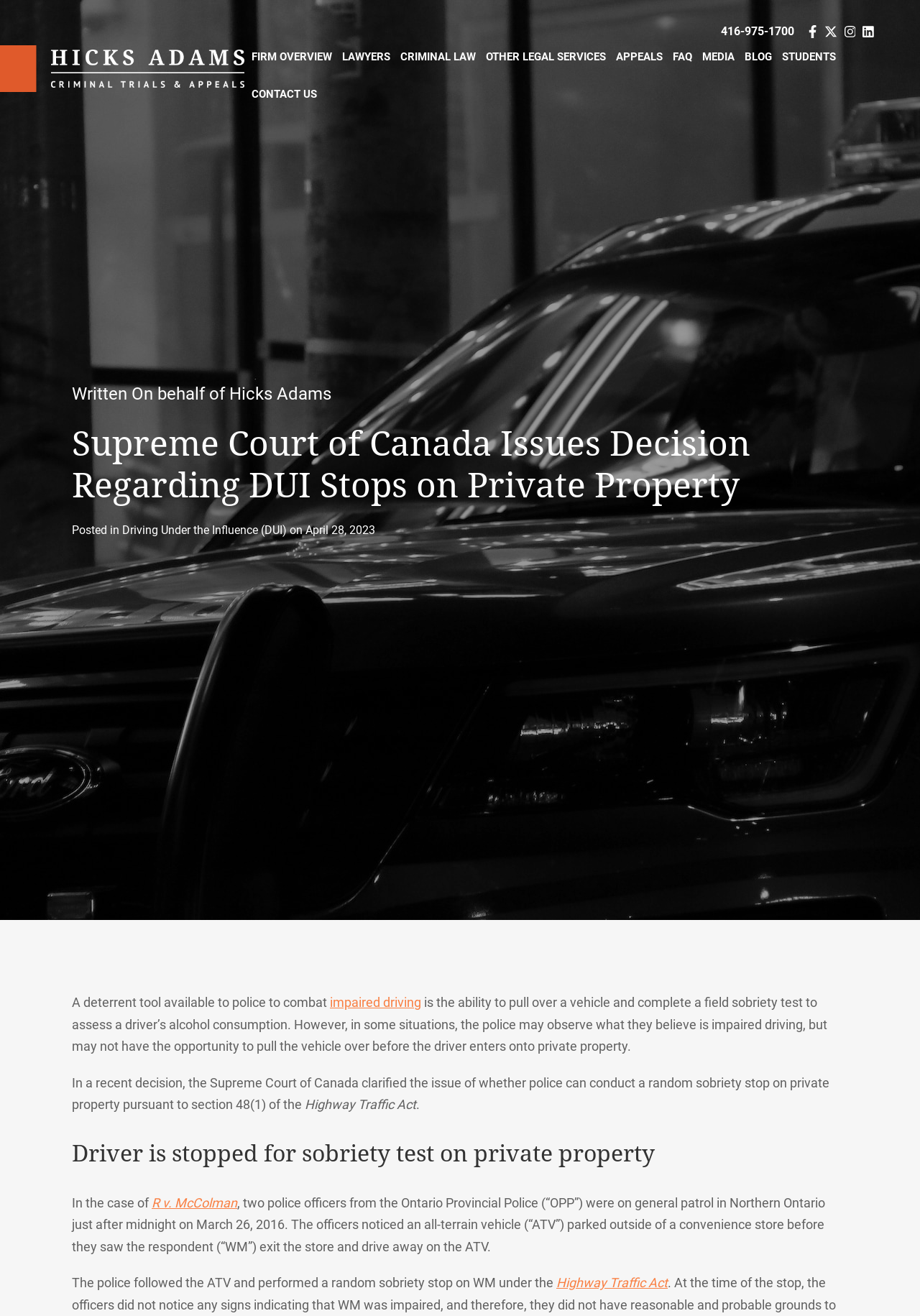Please locate the bounding box coordinates of the element that should be clicked to complete the given instruction: "Learn about DUI stops on private property".

[0.078, 0.756, 0.359, 0.767]